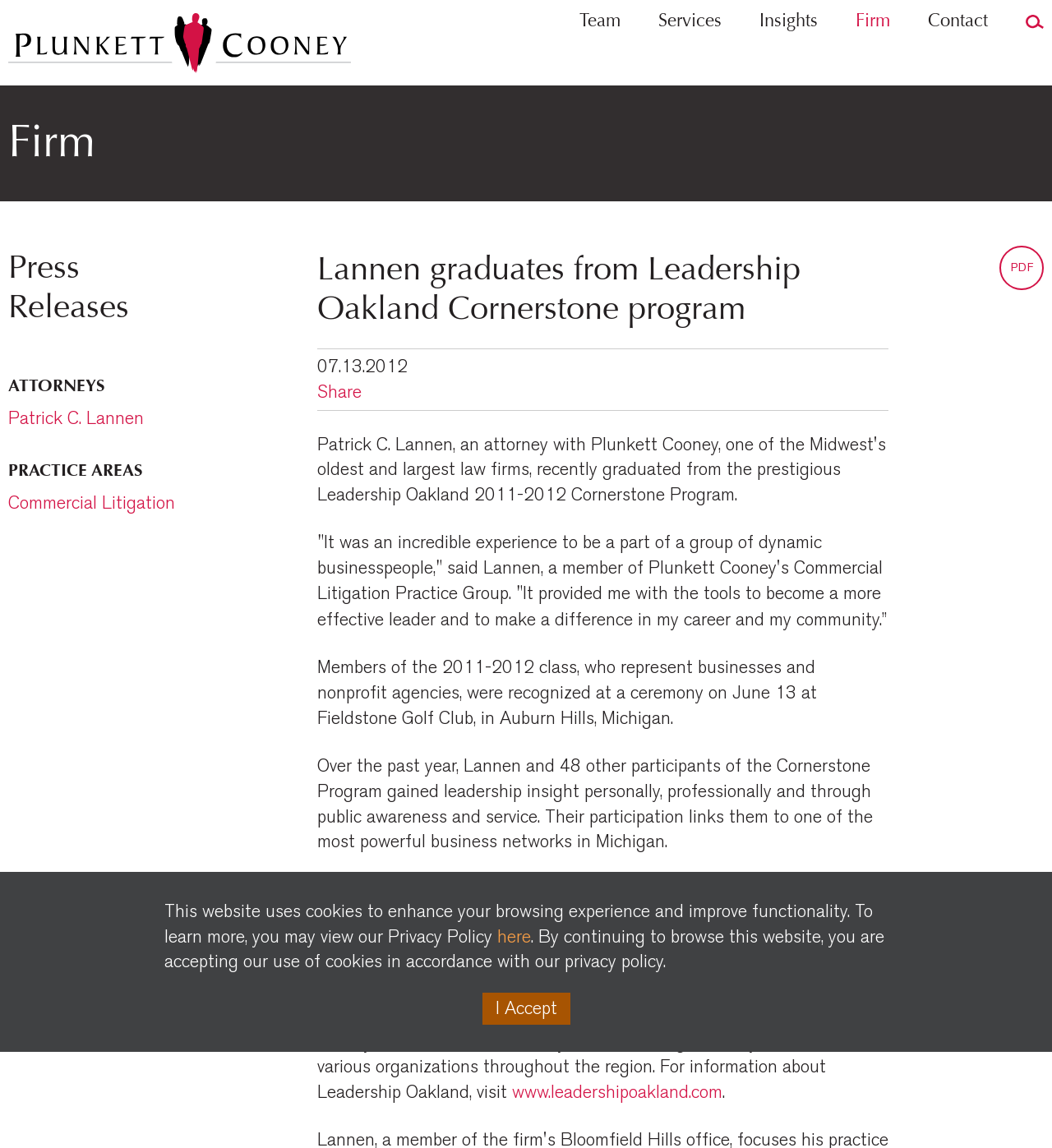Identify the bounding box coordinates of the clickable region necessary to fulfill the following instruction: "Learn about commercial litigation services". The bounding box coordinates should be four float numbers between 0 and 1, i.e., [left, top, right, bottom].

[0.008, 0.429, 0.166, 0.448]